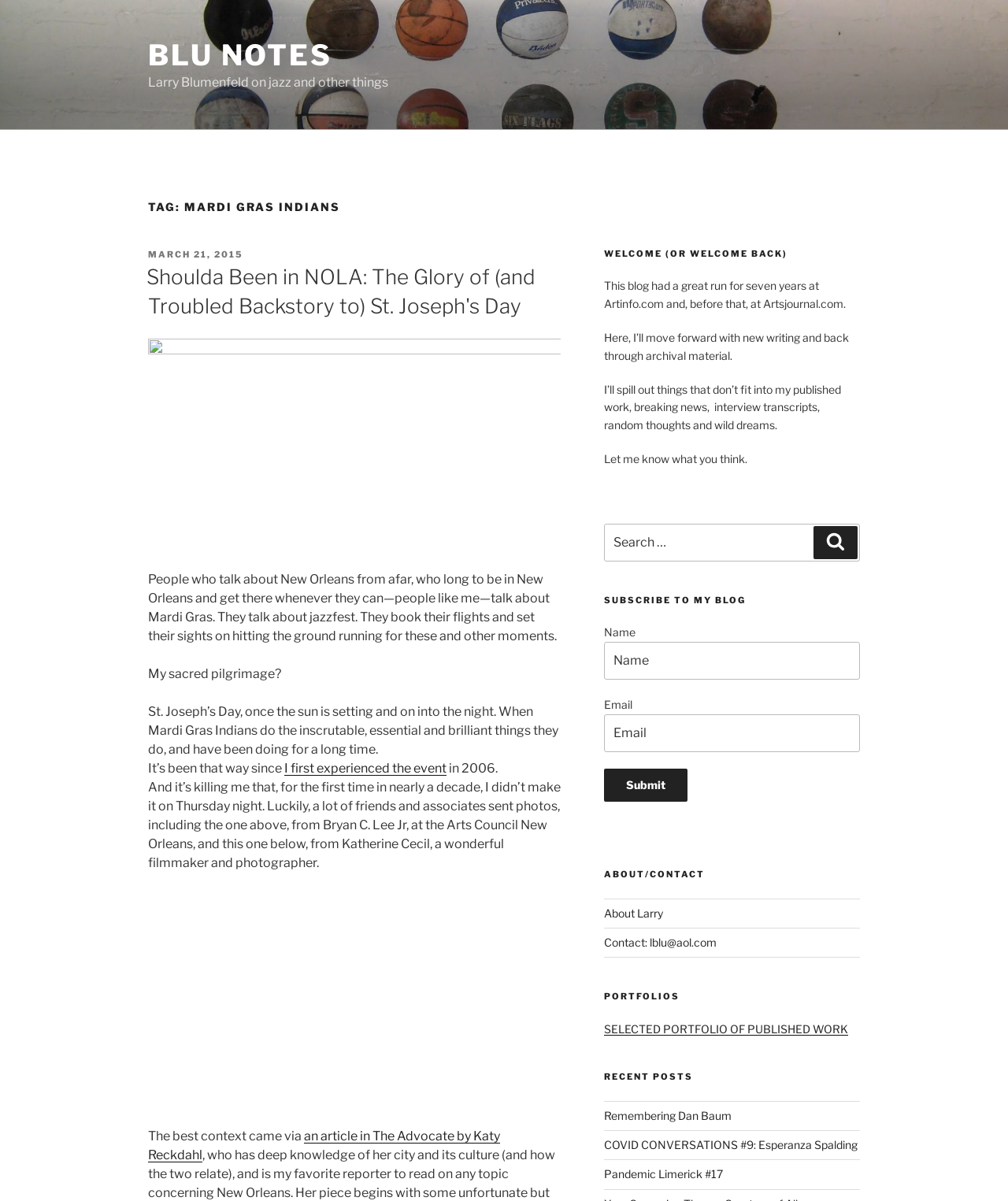Determine the bounding box coordinates for the HTML element described here: "About Larry".

[0.599, 0.755, 0.657, 0.766]